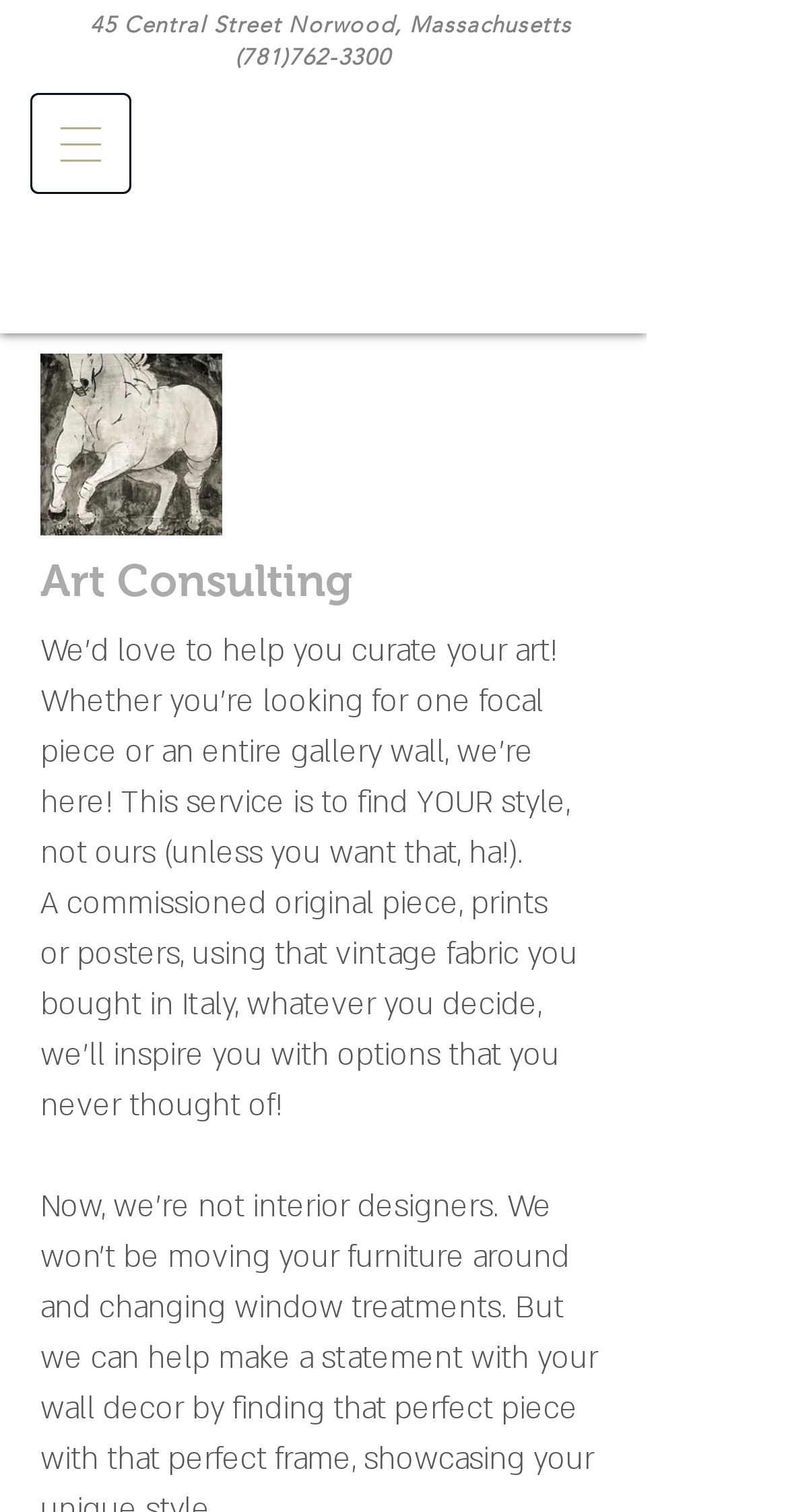Provide a one-word or short-phrase response to the question:
Is there an image on the page?

Yes